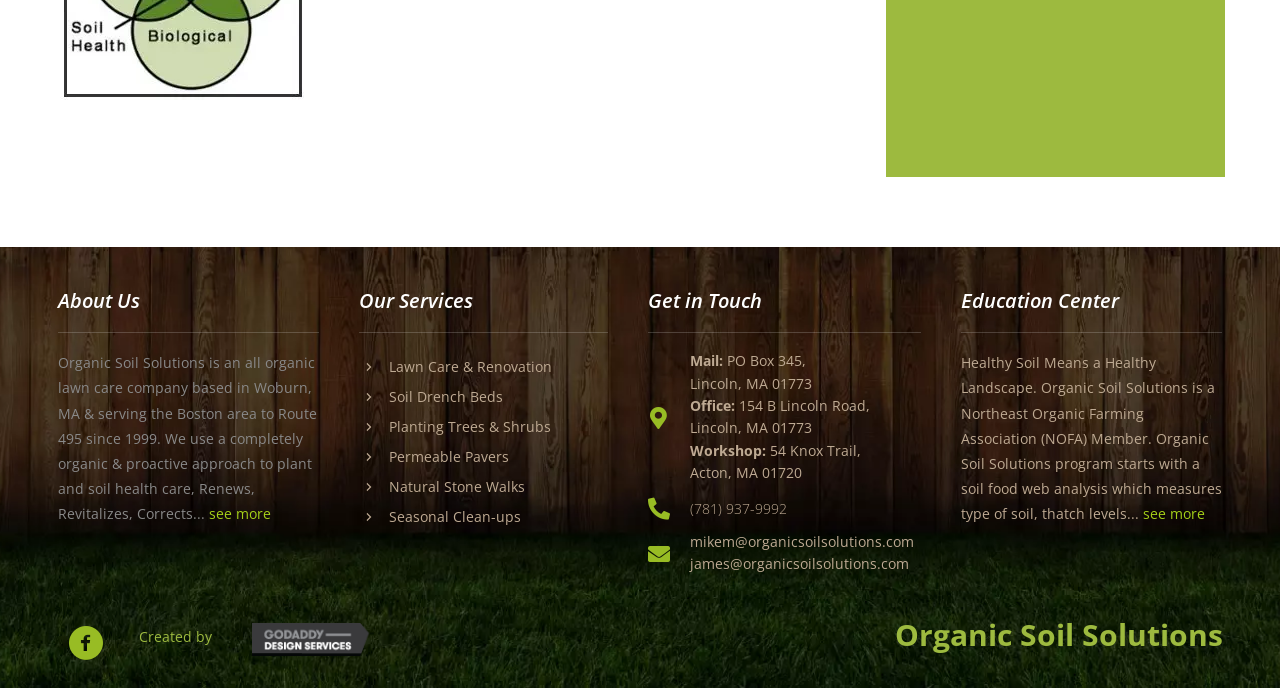Determine the bounding box coordinates for the area that should be clicked to carry out the following instruction: "visit Facebook page".

[0.053, 0.908, 0.069, 0.937]